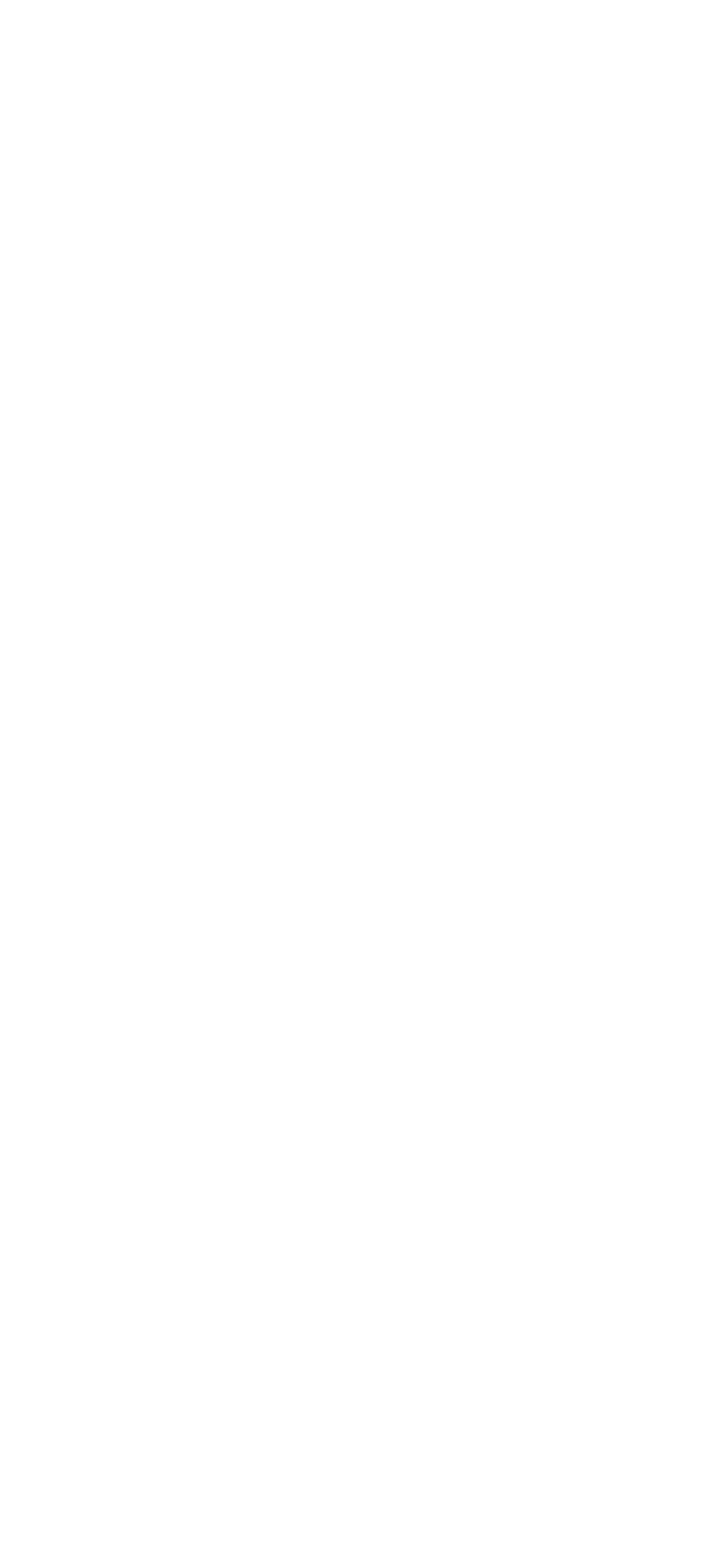How many links are under the 'Company' category?
Give a one-word or short phrase answer based on the image.

3